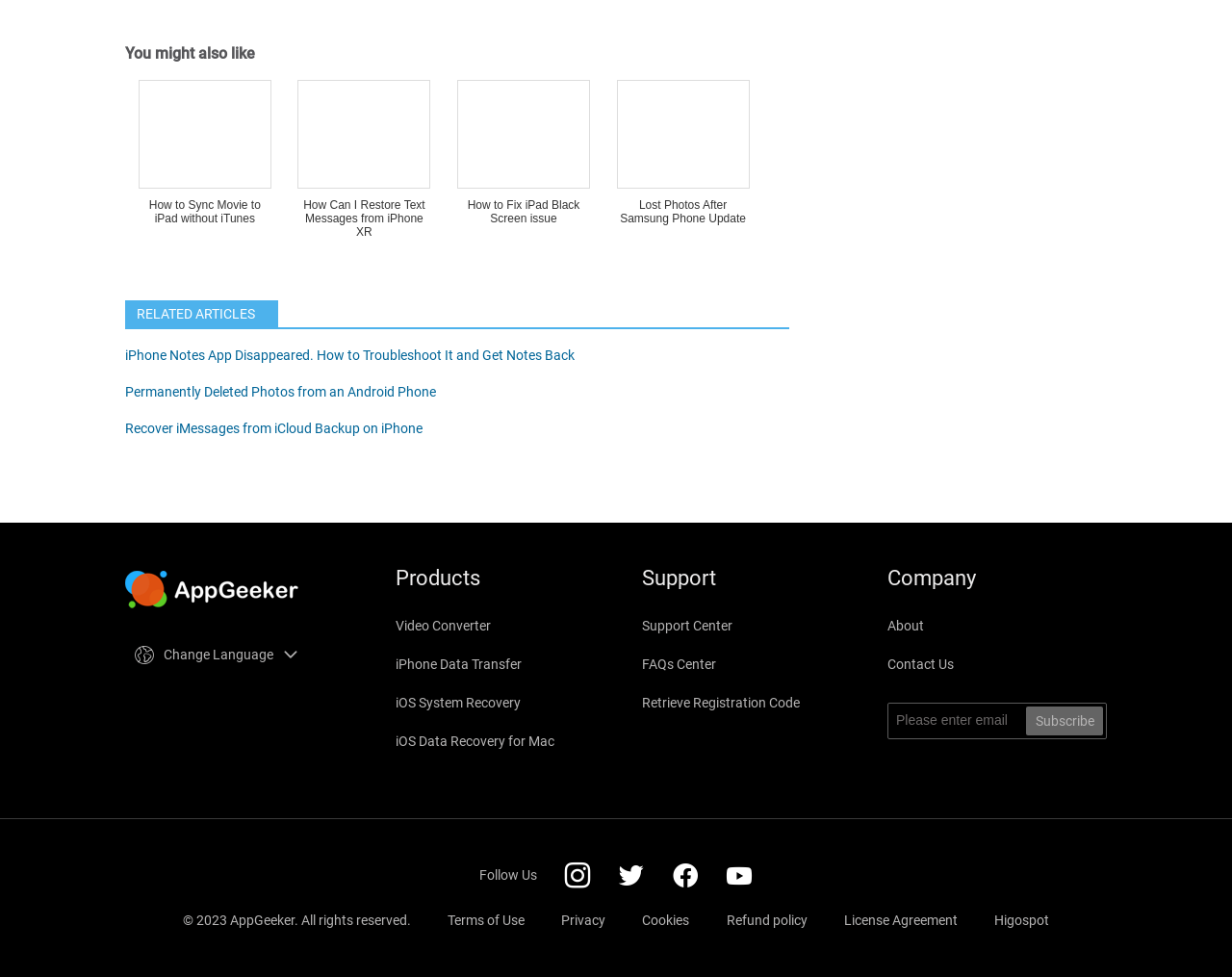Reply to the question with a brief word or phrase: How many image icons are next to the 'Follow Us' text?

4